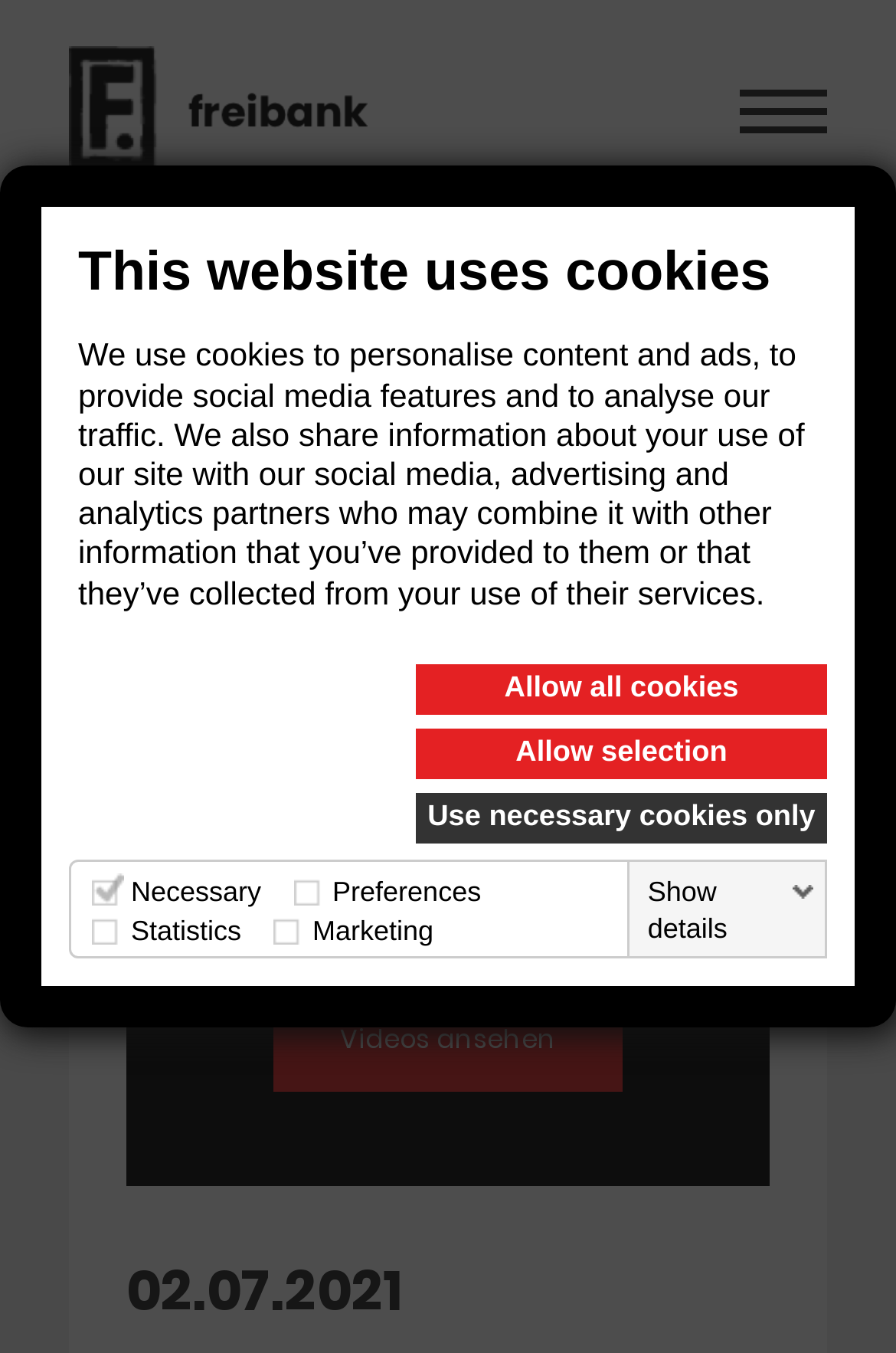Provide a one-word or short-phrase response to the question:
What is the date of the latest news?

02.07.2021